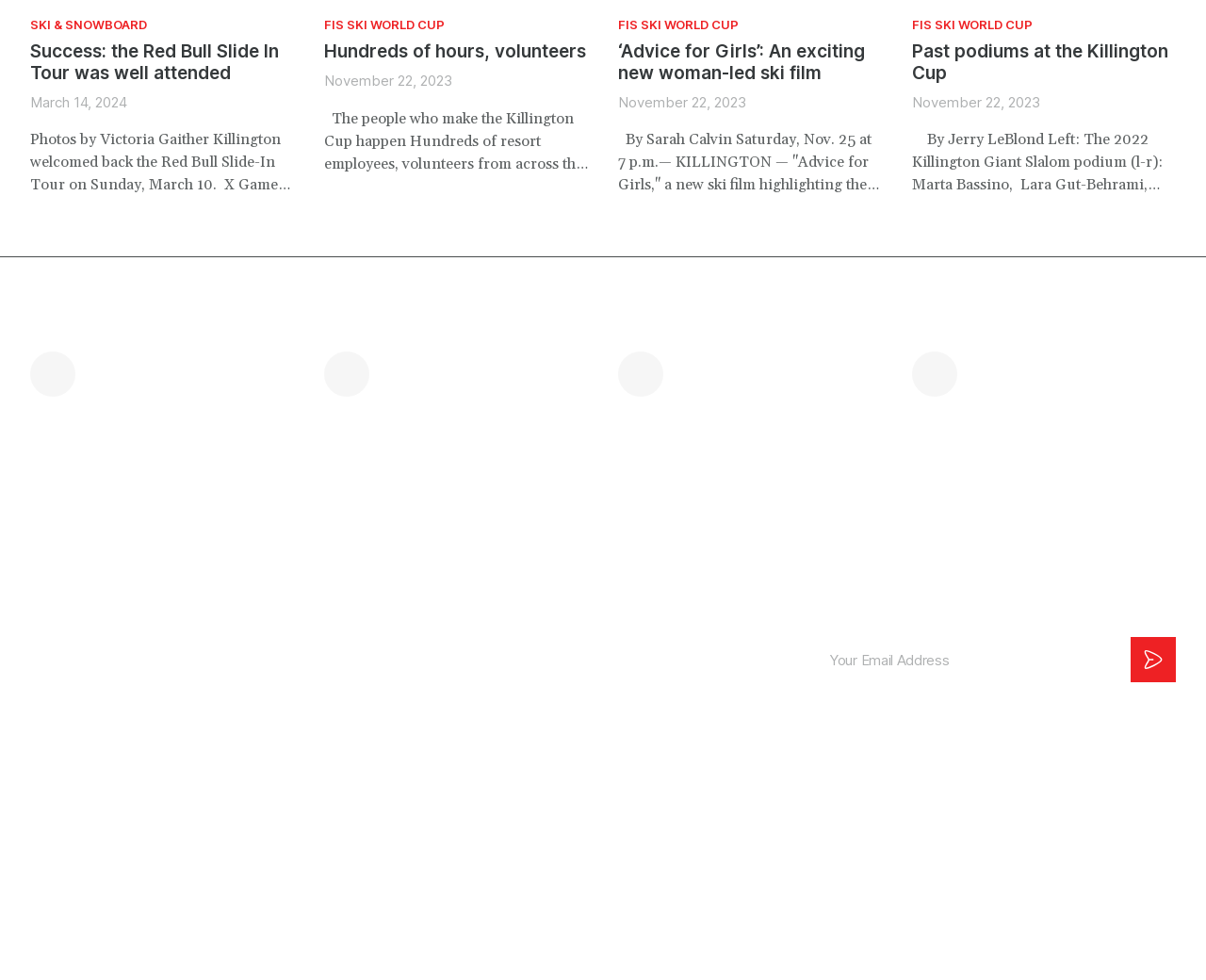Indicate the bounding box coordinates of the element that needs to be clicked to satisfy the following instruction: "Subscribe to the Mountain Times Newsletter". The coordinates should be four float numbers between 0 and 1, i.e., [left, top, right, bottom].

[0.675, 0.65, 0.975, 0.696]